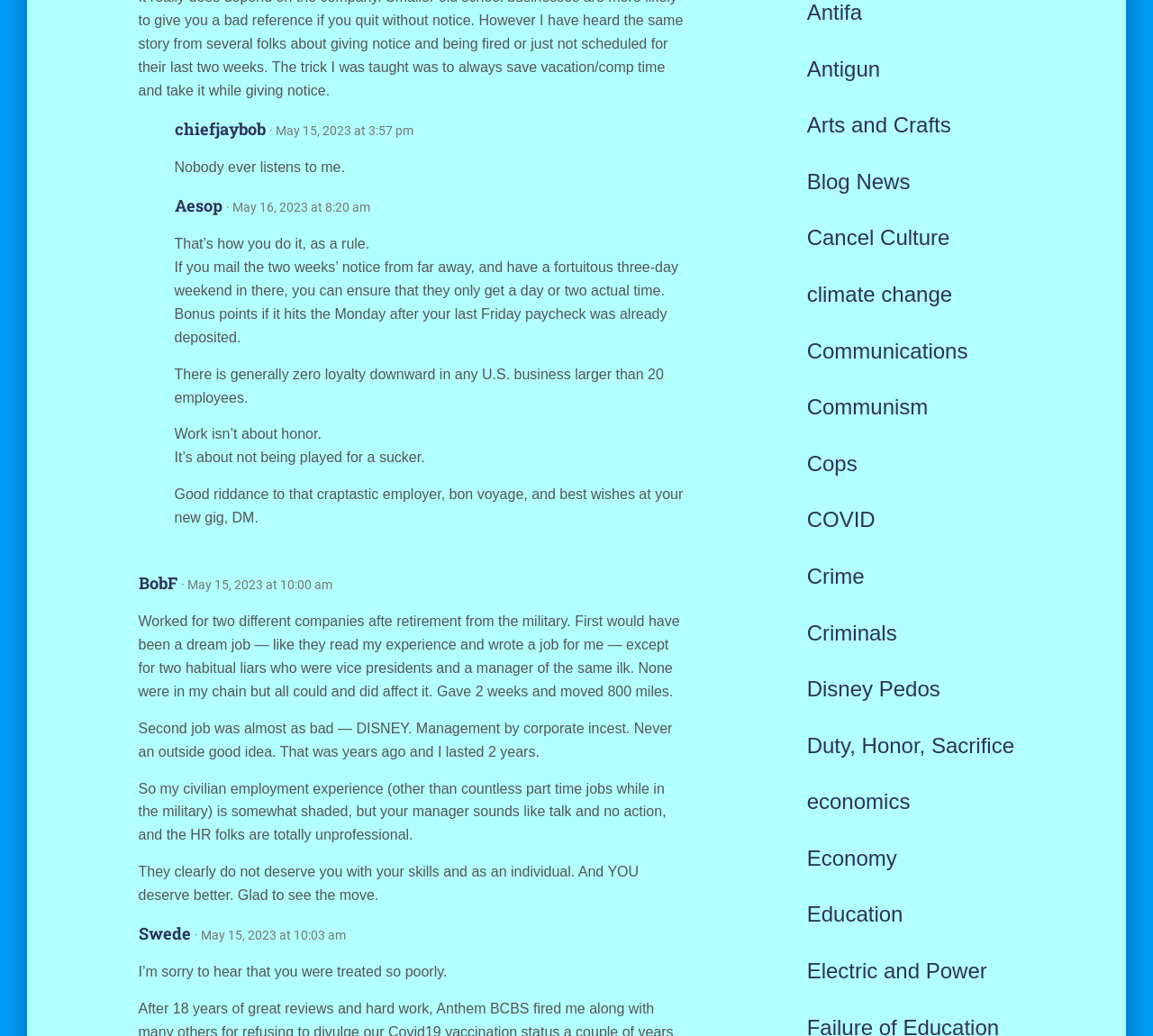Using the element description: "Duty, Honor, Sacrifice", determine the bounding box coordinates for the specified UI element. The coordinates should be four float numbers between 0 and 1, [left, top, right, bottom].

[0.7, 0.708, 0.88, 0.731]